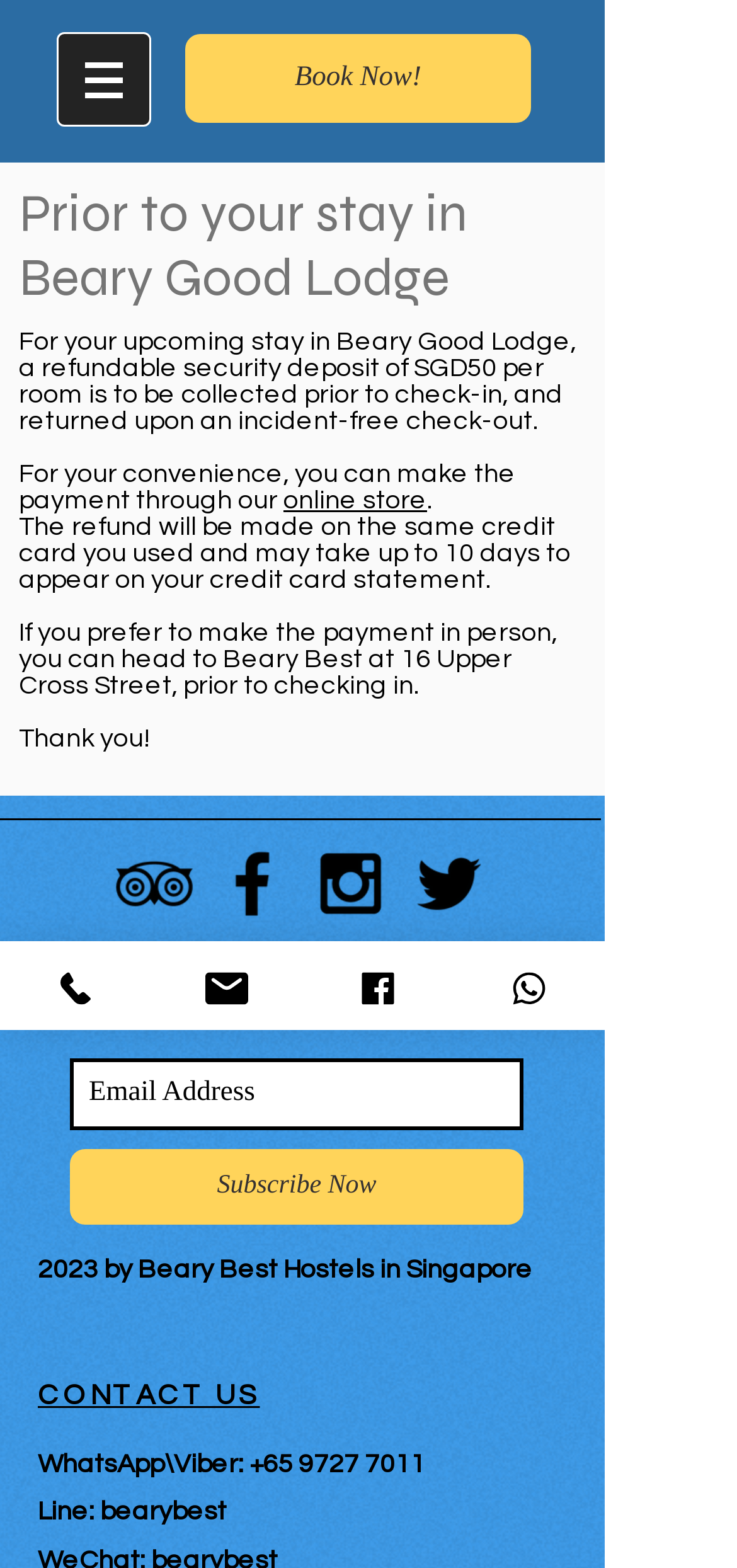Find the bounding box coordinates of the clickable region needed to perform the following instruction: "Visit Facebook page". The coordinates should be provided as four float numbers between 0 and 1, i.e., [left, top, right, bottom].

[0.285, 0.536, 0.4, 0.591]